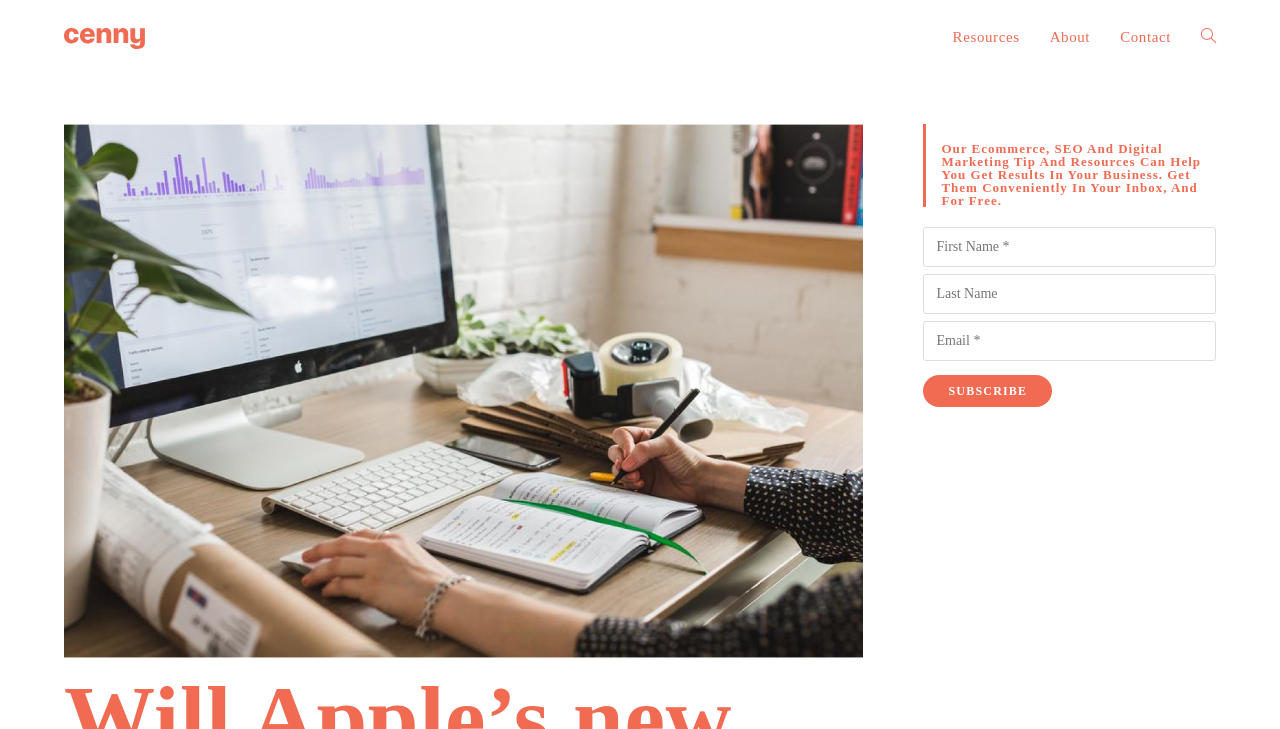Summarize the webpage with intricate details.

The webpage appears to be a blog or article page discussing the topic of mail privacy and tracking, specifically Apple's new mail privacy feature and its potential impact on email marketing. 

At the top left of the page, there is a logo and a link to the website's homepage, labeled "Cenny". To the right of the logo, there are four navigation links: "Resources", "About", "Contact", and "Toggle website search". 

Below the navigation links, there is a large image that spans most of the width of the page, with a caption that summarizes the content of the page. 

On the right side of the page, there is a sidebar with a heading that promotes the website's resources and tips for ecommerce, SEO, and digital marketing. Below the heading, there is a subscription form with three text input fields for first name, last name, and email, and a "Subscribe" button. The button has the text "SUBSCRIBE" in it.